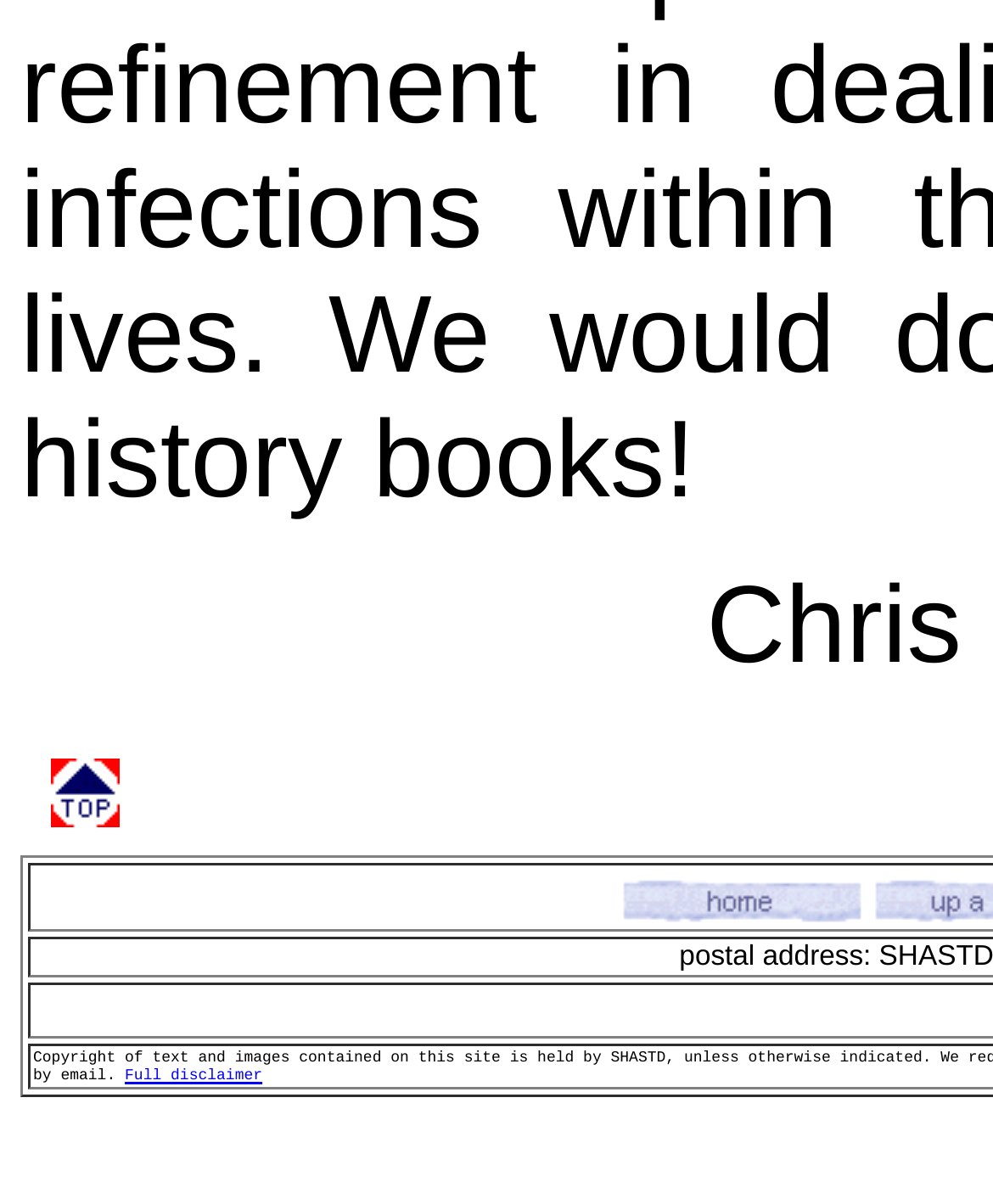Locate the bounding box of the user interface element based on this description: "Full disclaimer".

[0.126, 0.885, 0.264, 0.9]